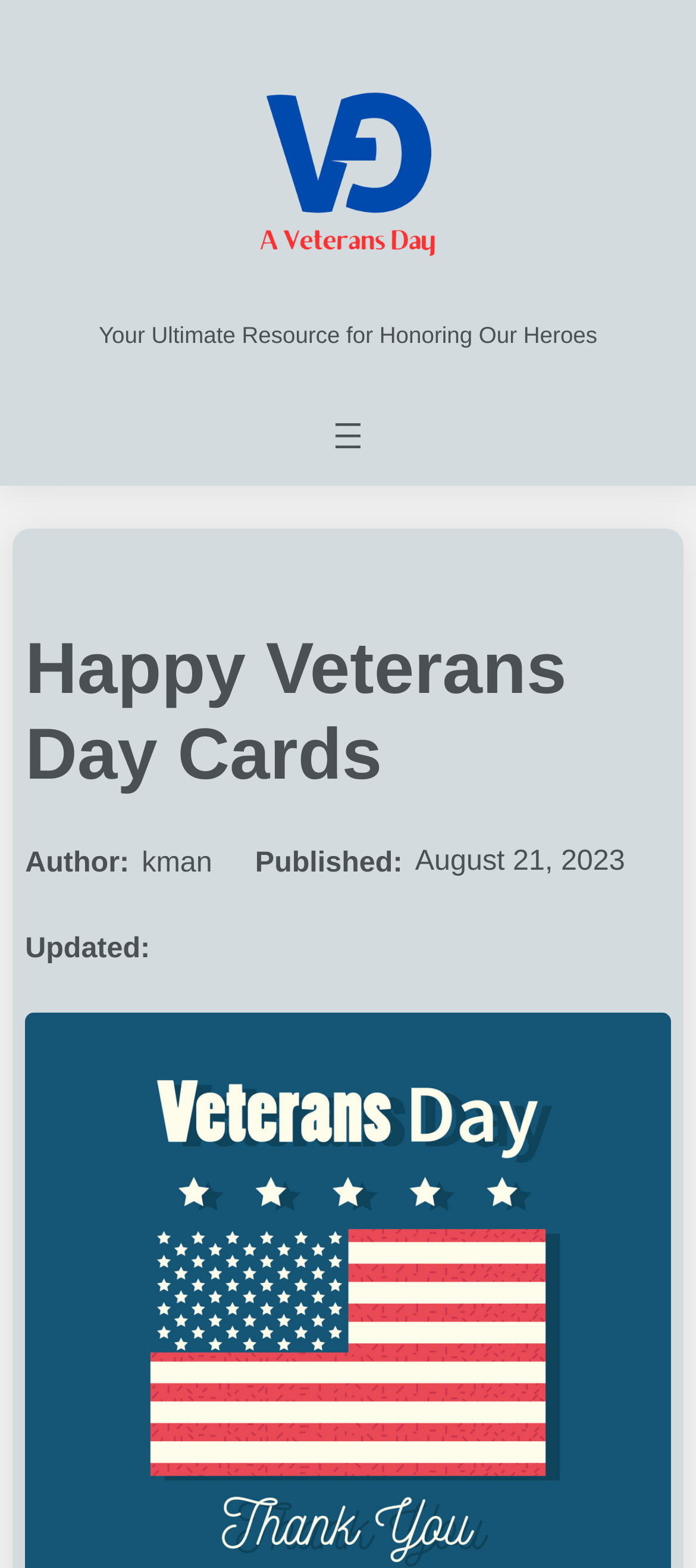Use one word or a short phrase to answer the question provided: 
What is the name of the author?

kman